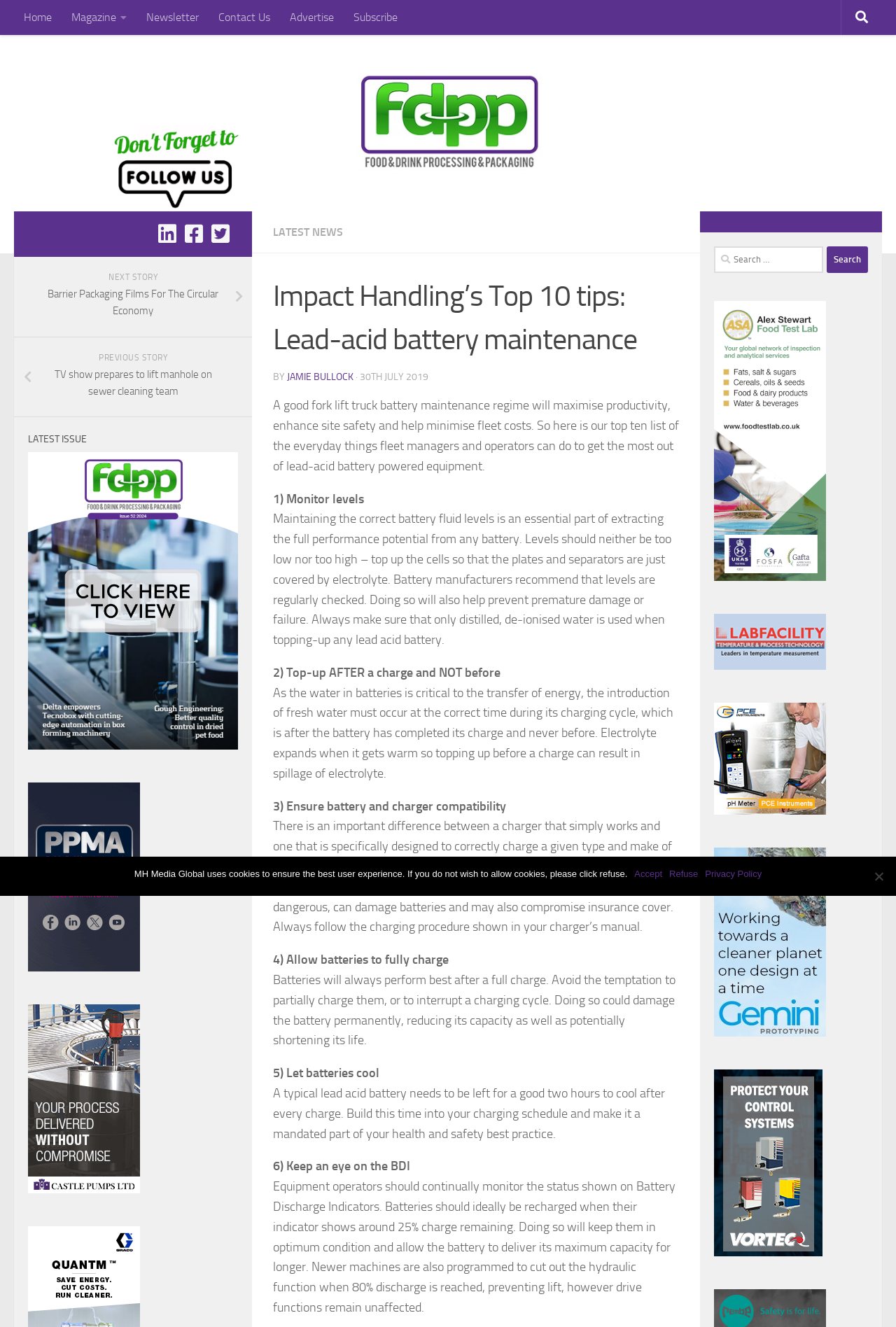Please determine the bounding box coordinates of the element's region to click for the following instruction: "Get Price".

None